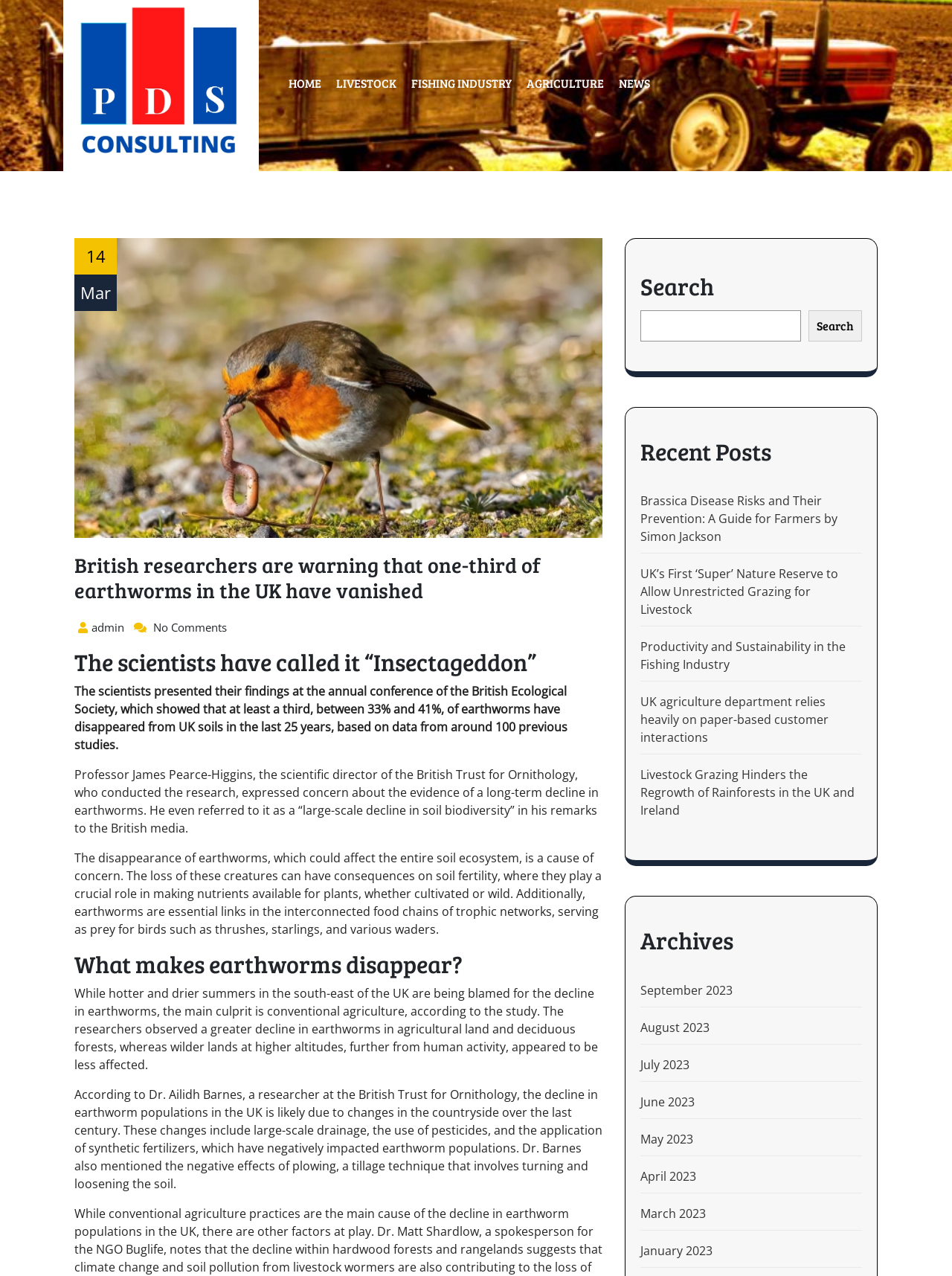Indicate the bounding box coordinates of the element that needs to be clicked to satisfy the following instruction: "Read the news about earthworms". The coordinates should be four float numbers between 0 and 1, i.e., [left, top, right, bottom].

[0.078, 0.434, 0.633, 0.473]